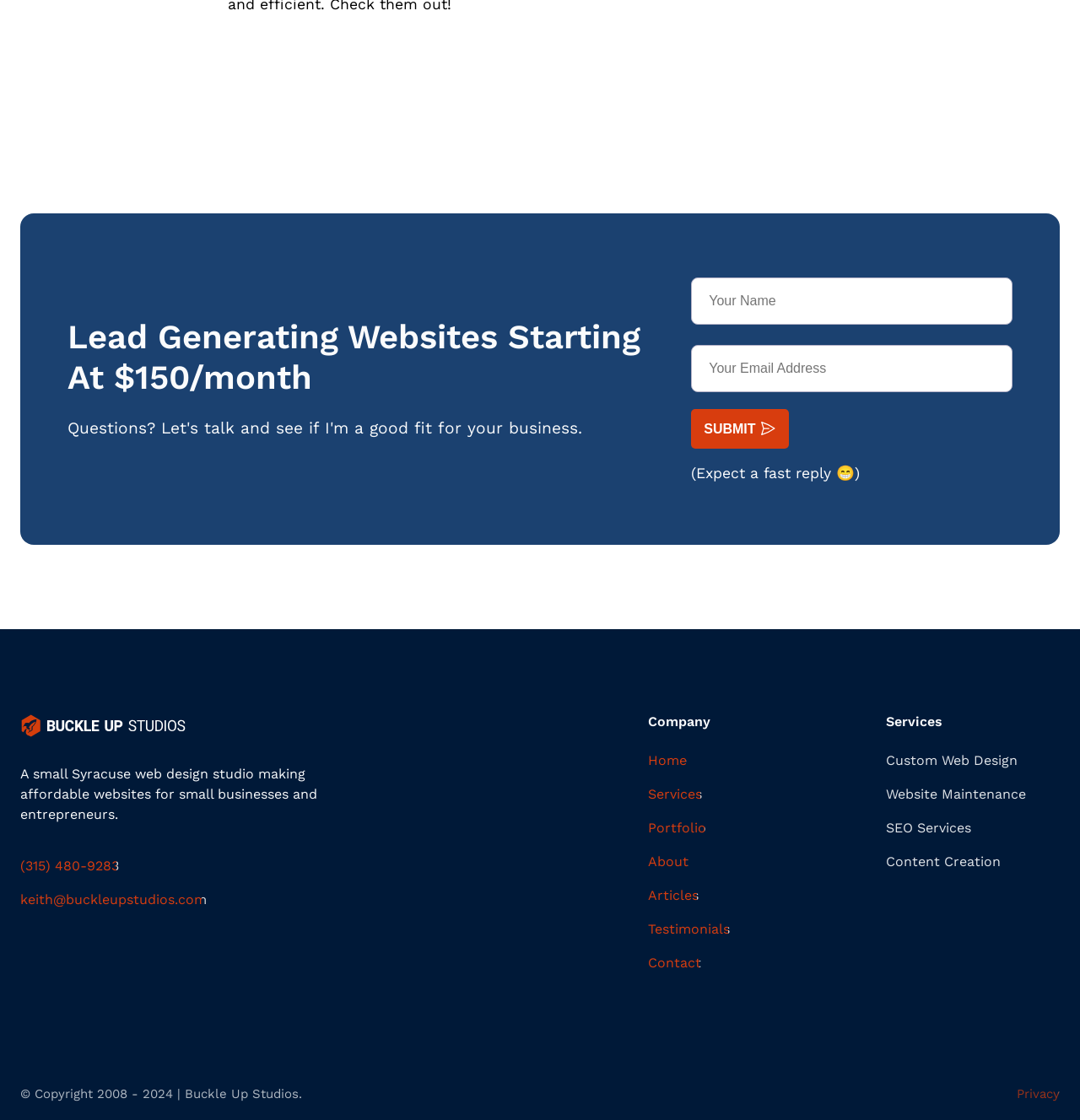Please identify the bounding box coordinates of the region to click in order to complete the task: "Contact us". The coordinates must be four float numbers between 0 and 1, specified as [left, top, right, bottom].

[0.6, 0.851, 0.649, 0.869]